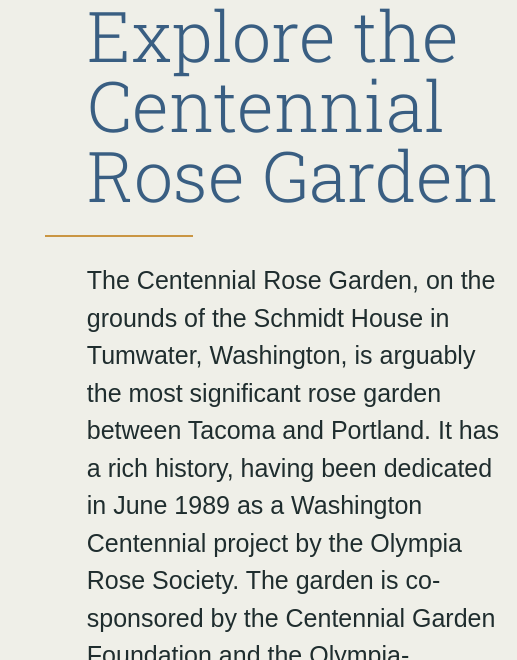How many organizations co-sponsor the garden? Using the information from the screenshot, answer with a single word or phrase.

2